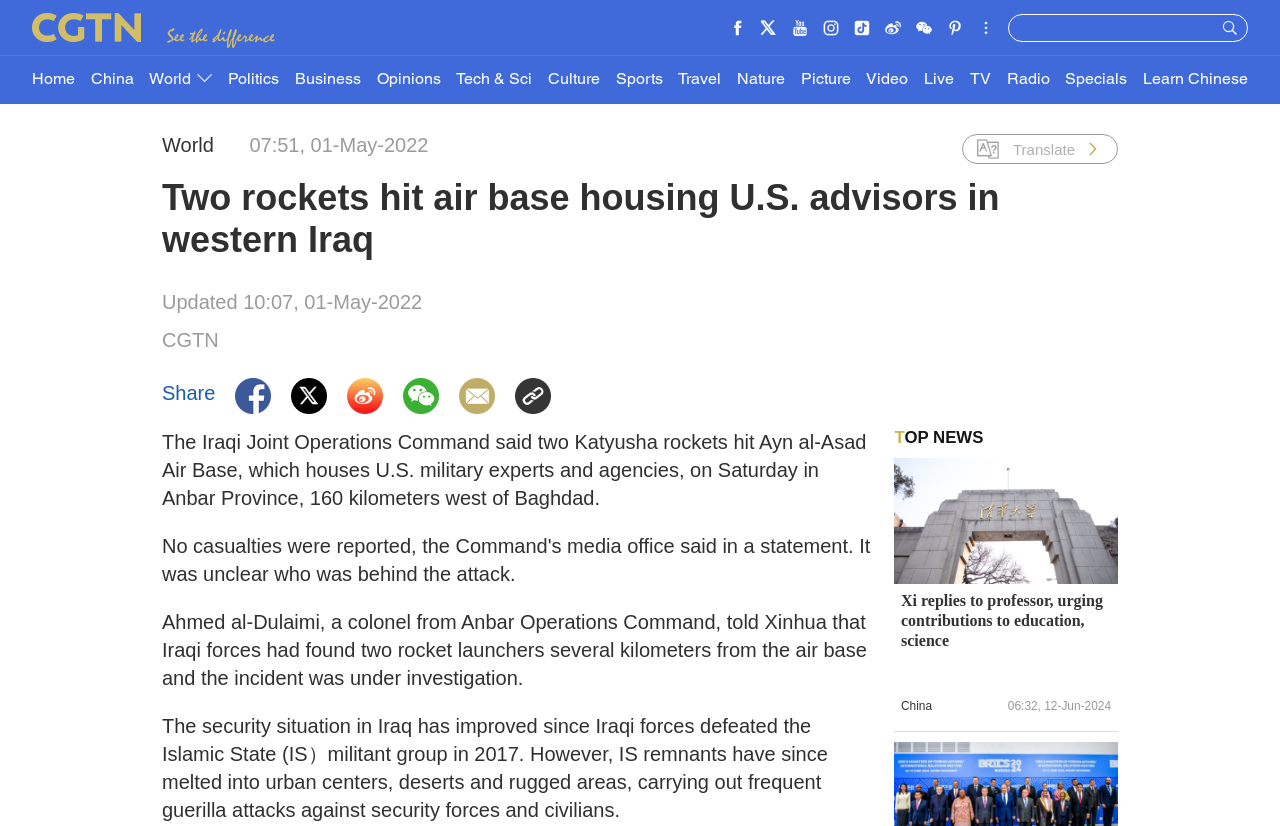Provide a thorough summary of the webpage.

This webpage appears to be a news article from CGTN, a Chinese news organization. At the top of the page, there is a navigation menu with links to various sections, including "Home", "China", "World", "Politics", "Business", and others. Below the navigation menu, there is a headline that reads "Two rockets hit air base housing U.S. advisors in western Iraq".

The main content of the article is divided into several sections. The first section provides an overview of the incident, stating that two Katyusha rockets hit an air base in western Iraq, which houses U.S. military experts and agencies. The article also mentions that Iraqi forces have found two rocket launchers and are investigating the incident.

The second section provides more context about the security situation in Iraq, stating that while the security situation has improved since 2017, remnants of the Islamic State militant group still carry out frequent attacks against security forces and civilians.

To the right of the main content, there is a sidebar with a heading "TOP NEWS" and several links to other news articles, including one about Chinese President Xi Jinping's reply to a professor, urging contributions to education and science.

There are also several social media sharing links and icons, including Facebook, Twitter, and WeChat, located below the main content. Additionally, there are several images scattered throughout the article, but their content is not specified.